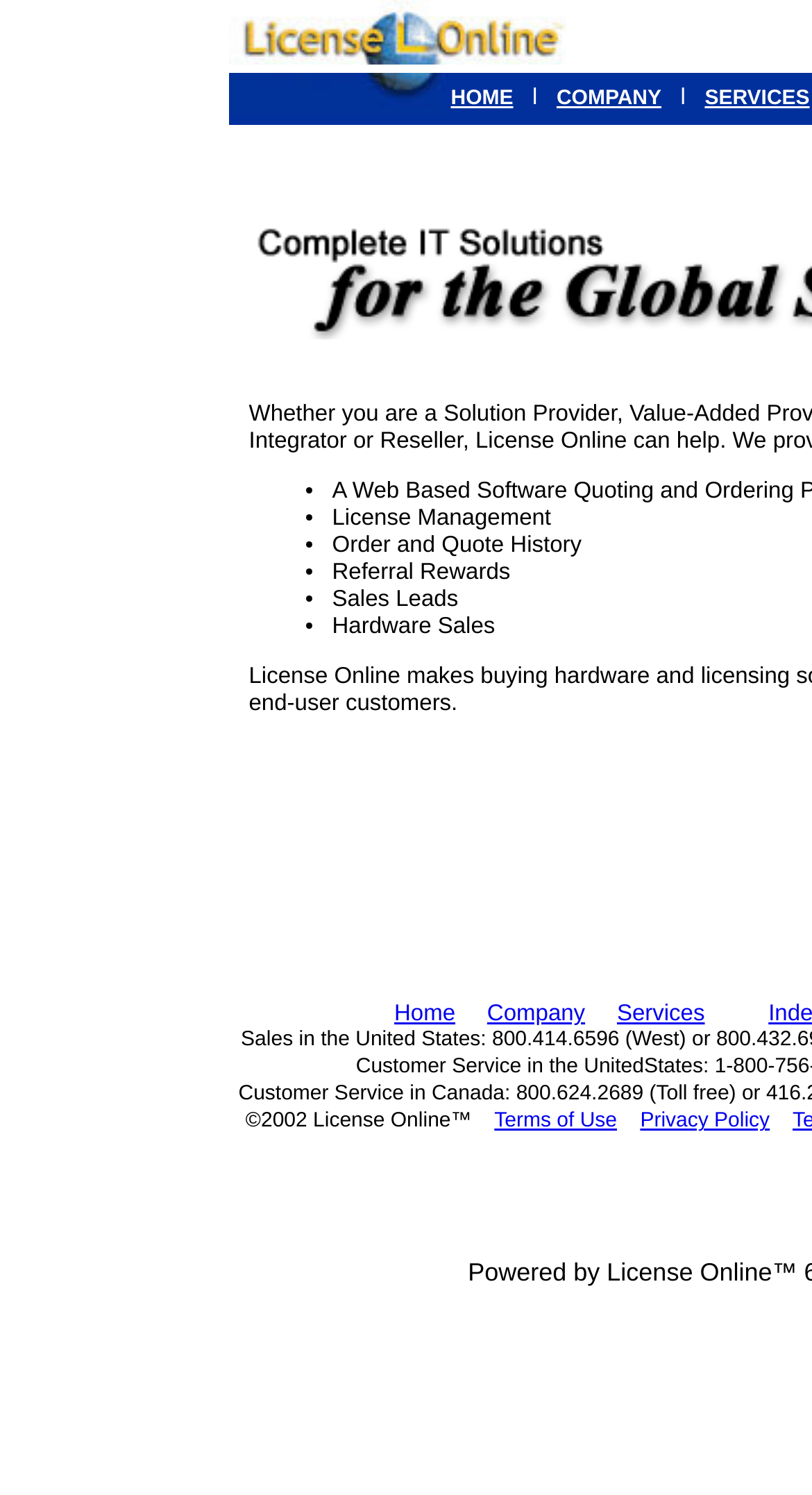What is the topmost element on the webpage?
Respond with a short answer, either a single word or a phrase, based on the image.

Image